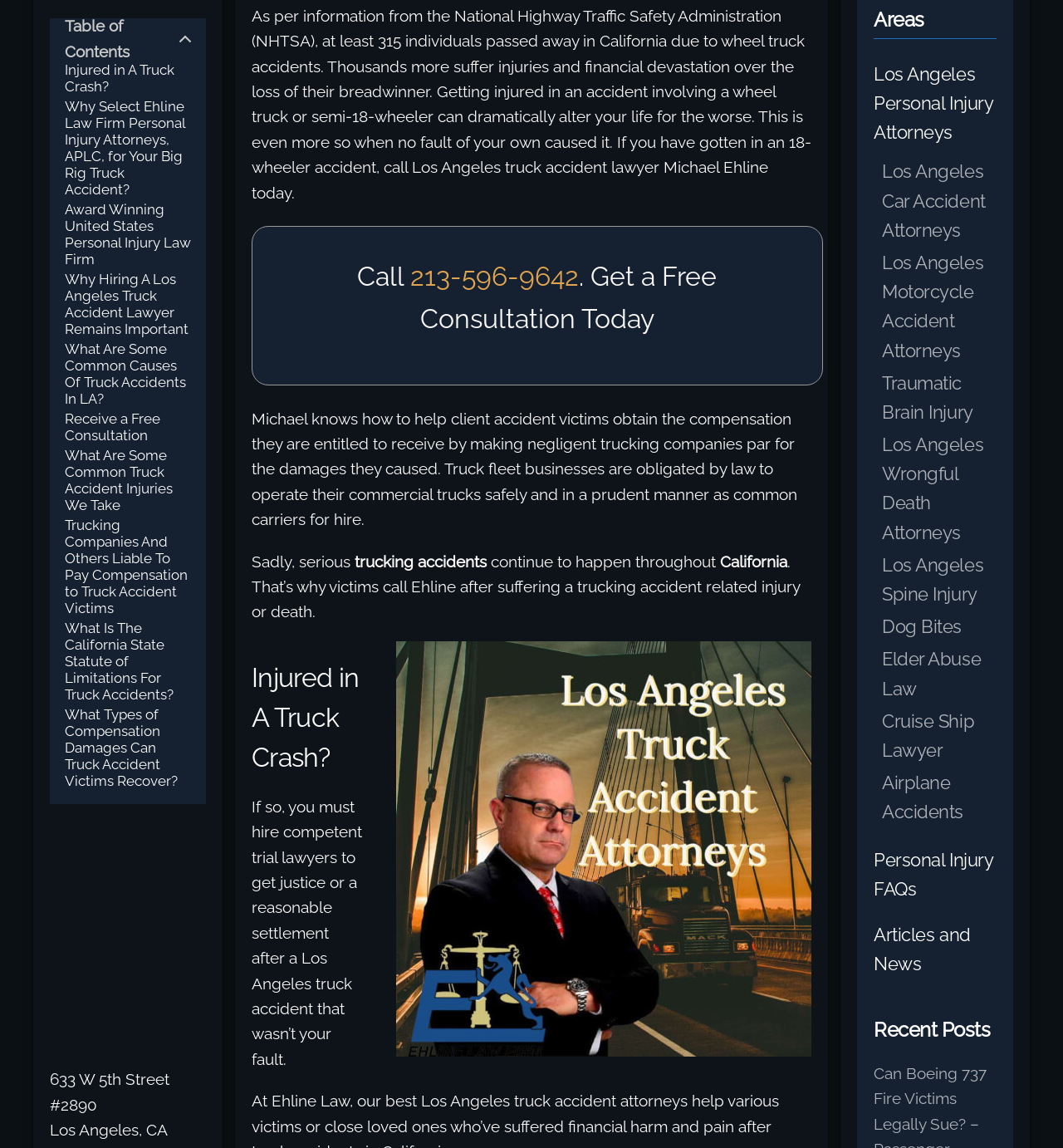Find the bounding box coordinates of the clickable area that will achieve the following instruction: "Get a free consultation".

[0.395, 0.227, 0.675, 0.291]